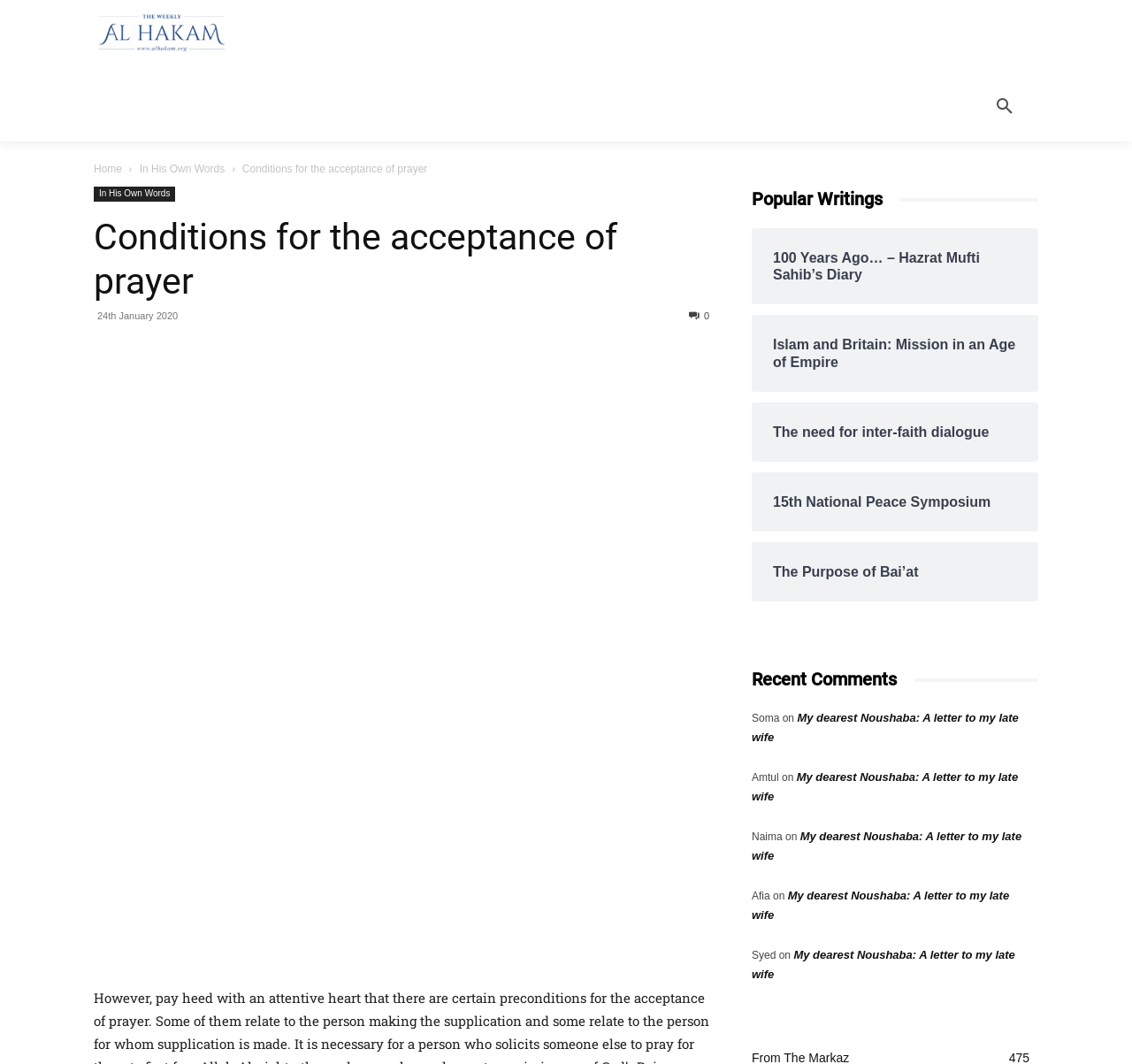Identify the bounding box coordinates of the section that should be clicked to achieve the task described: "Read the '100 Years Ago… – Hazrat Mufti Sahib’s Diary' article".

[0.683, 0.234, 0.898, 0.266]